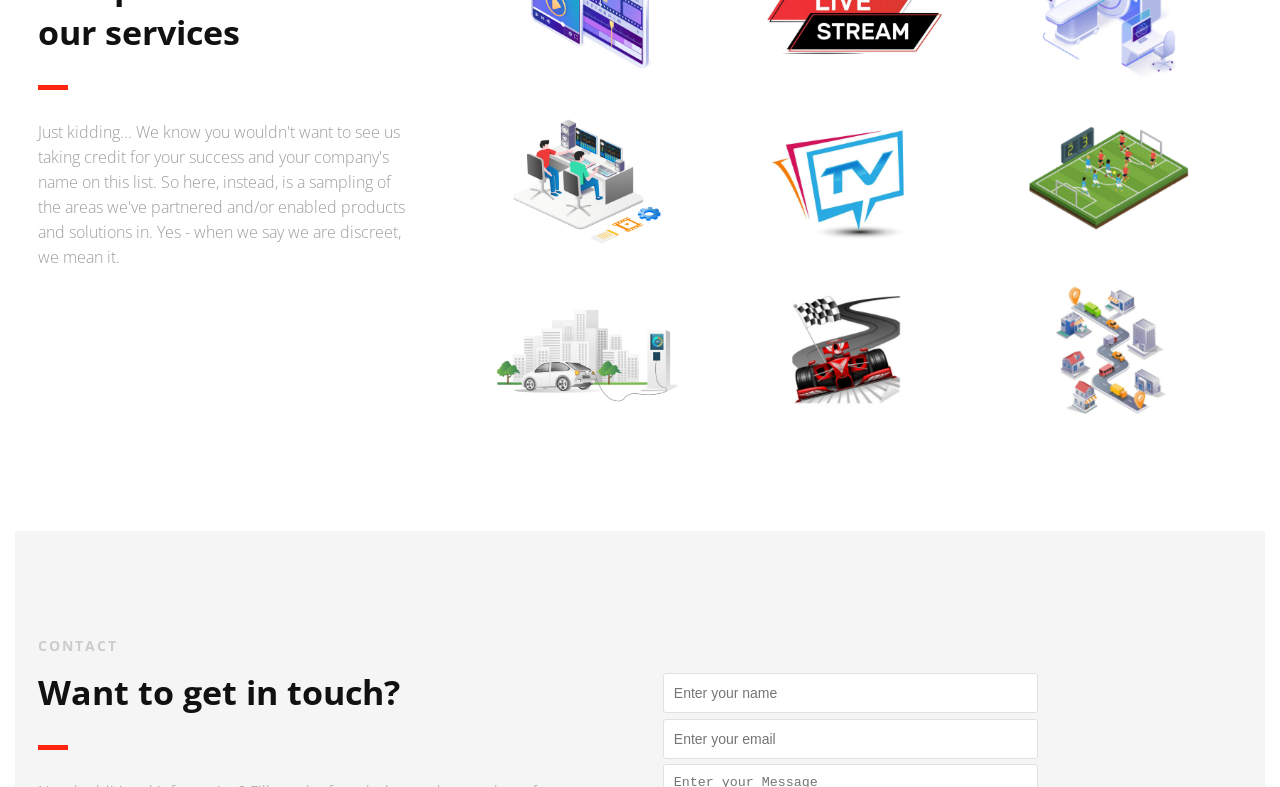Locate the bounding box coordinates of the element to click to perform the following action: 'Click the close dialog button'. The coordinates should be given as four float values between 0 and 1, in the form of [left, top, right, bottom].

None